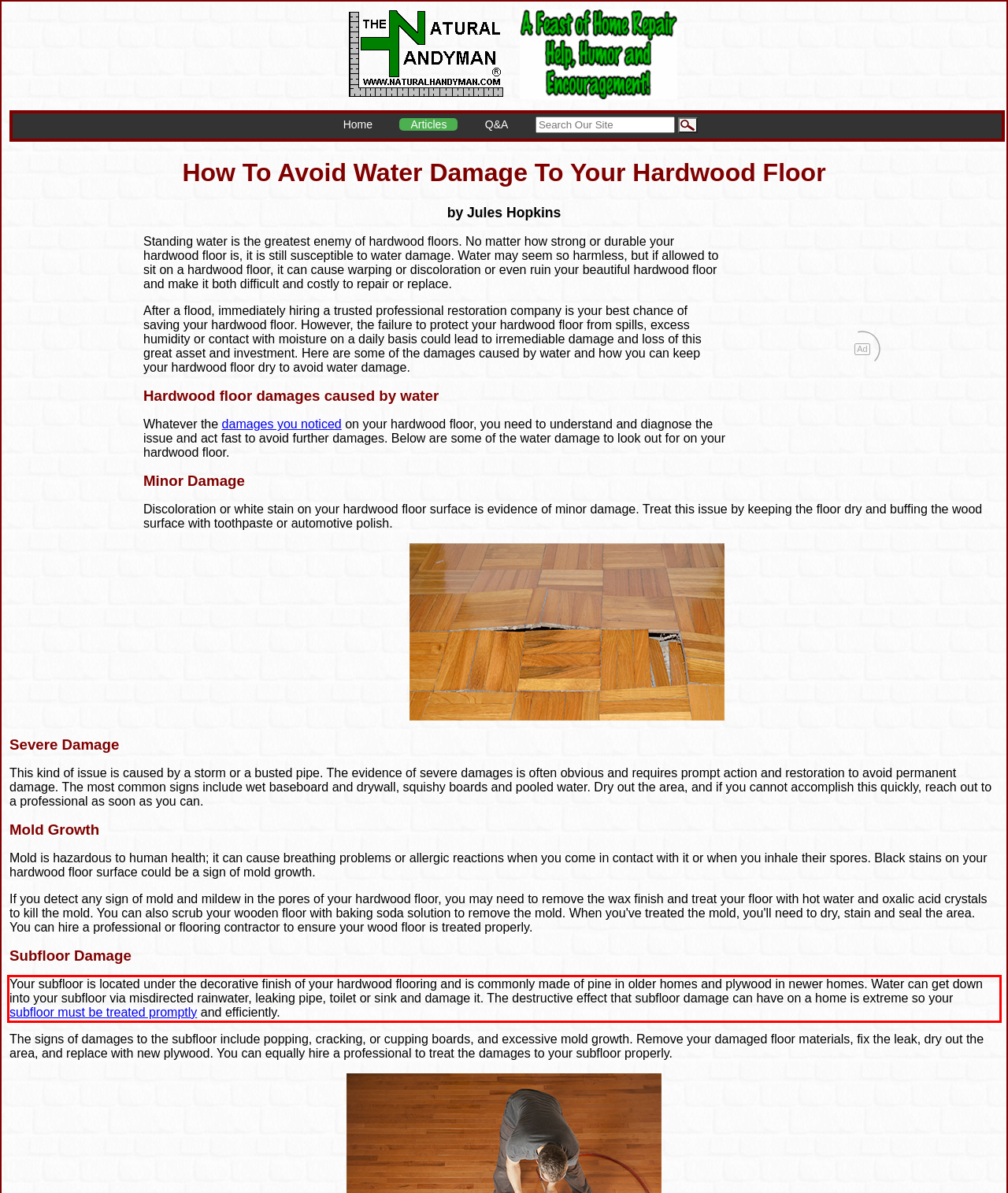Within the provided webpage screenshot, find the red rectangle bounding box and perform OCR to obtain the text content.

Your subfloor is located under the decorative finish of your hardwood flooring and is commonly made of pine in older homes and plywood in newer homes. Water can get down into your subfloor via misdirected rainwater, leaking pipe, toilet or sink and damage it. The destructive effect that subfloor damage can have on a home is extreme so your subfloor must be treated promptly and efficiently.